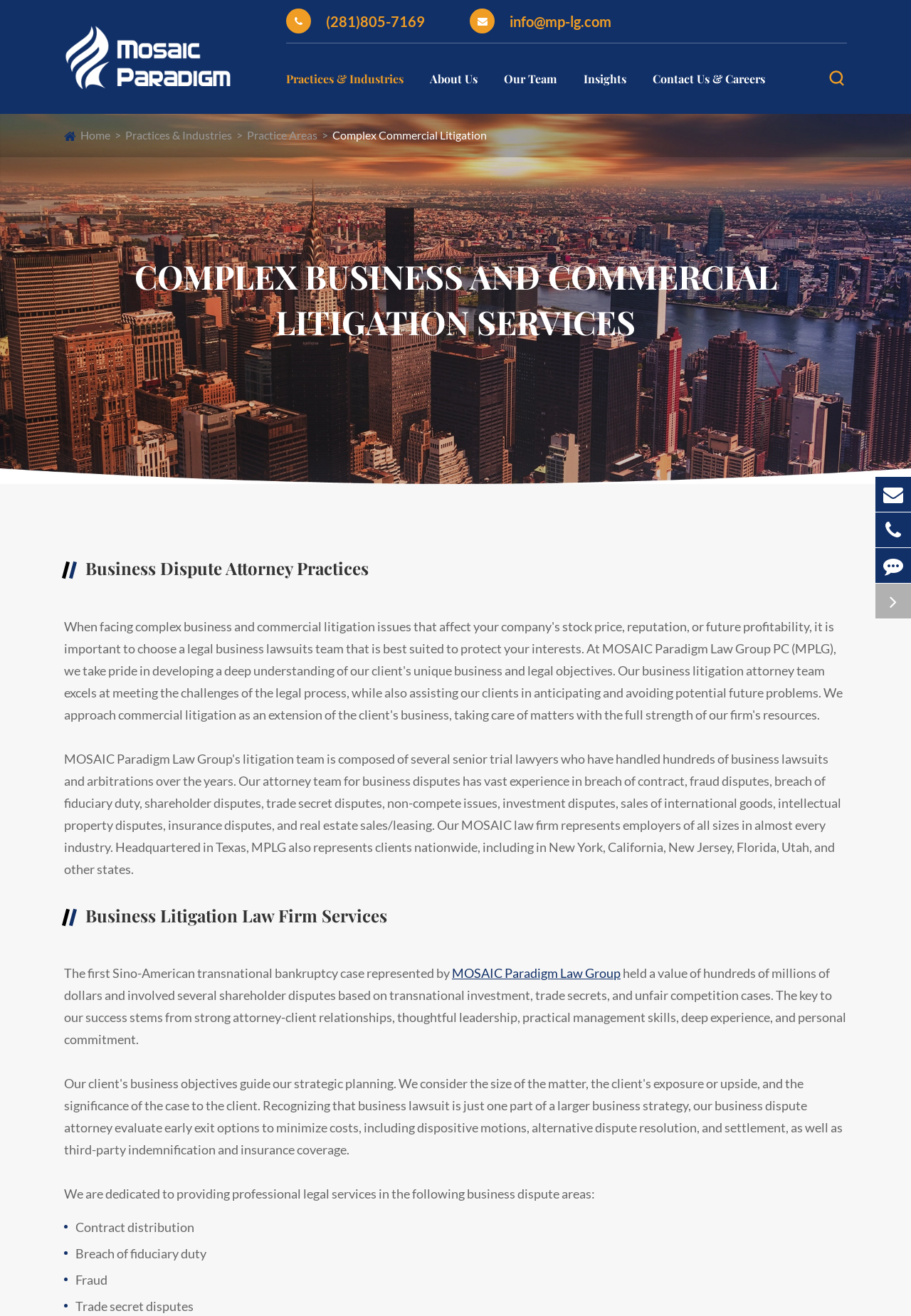Can you determine the main header of this webpage?

COMPLEX BUSINESS AND COMMERCIAL LITIGATION SERVICES